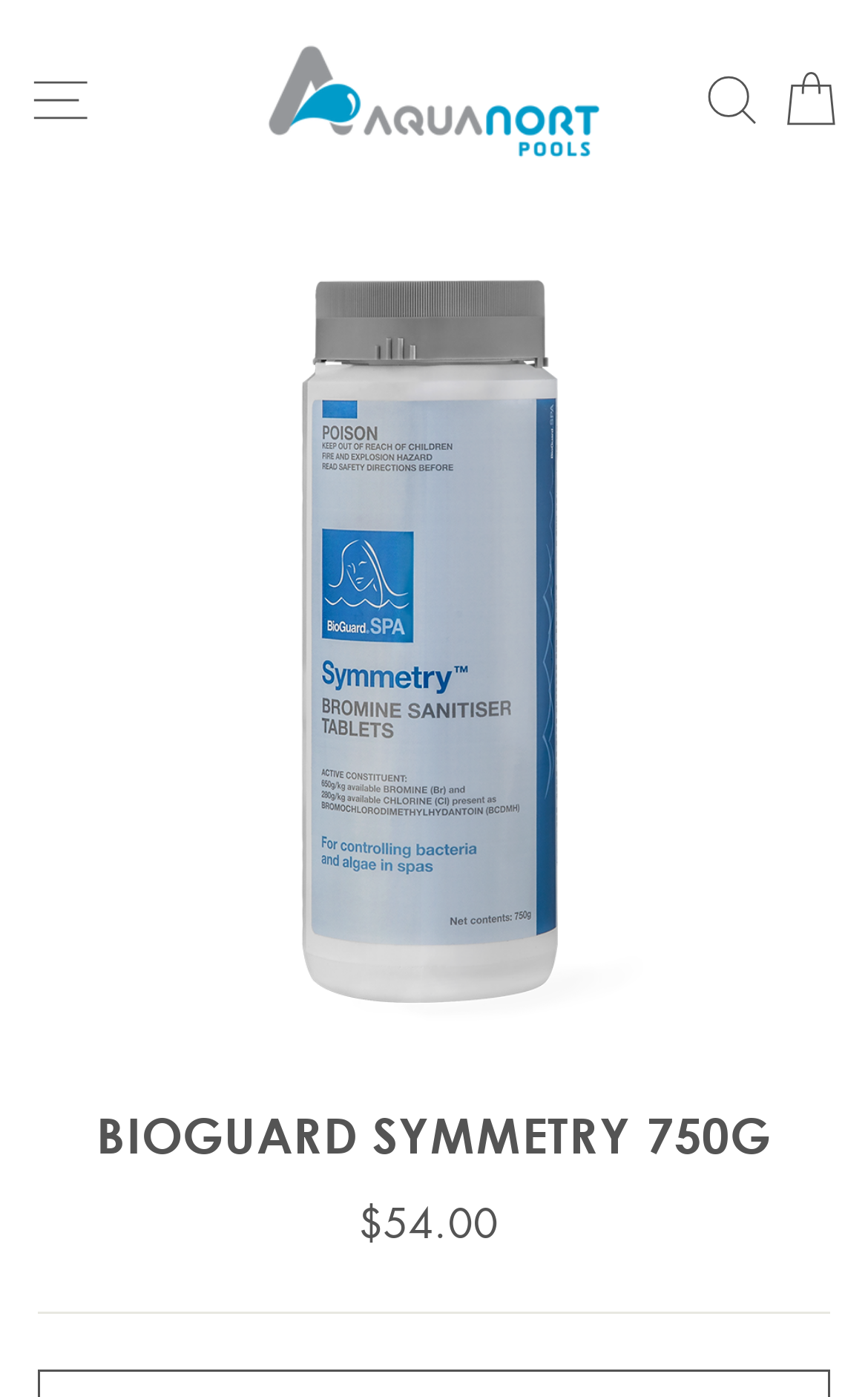What is the name of the product?
Using the image, elaborate on the answer with as much detail as possible.

I found the product name by looking at the heading element with the text 'BIOGUARD SYMMETRY 750G' which is located at the top of the page.